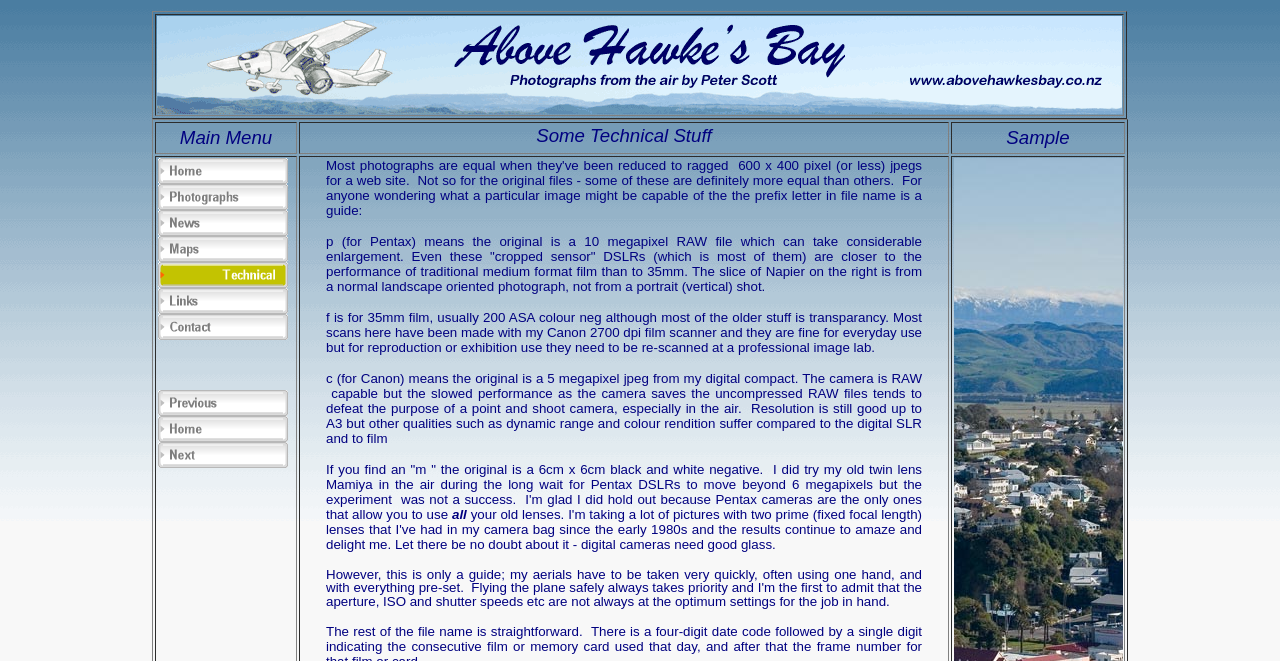Please specify the bounding box coordinates in the format (top-left x, top-left y, bottom-right x, bottom-right y), with all values as floating point numbers between 0 and 1. Identify the bounding box of the UI element described by: alt="News" name="nav_technical_TV2"

[0.123, 0.318, 0.226, 0.343]